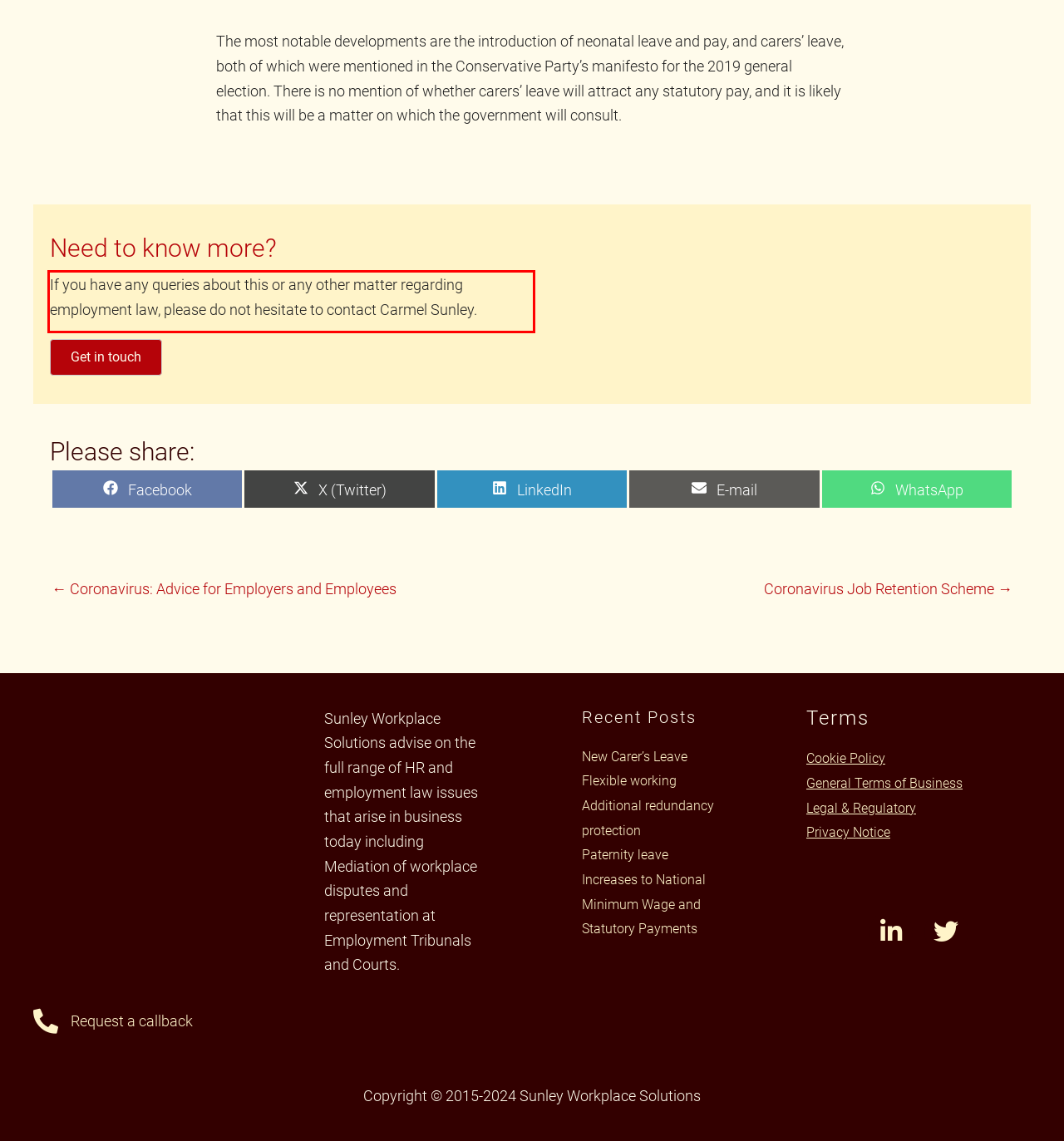Please use OCR to extract the text content from the red bounding box in the provided webpage screenshot.

If you have any queries about this or any other matter regarding employment law, please do not hesitate to contact Carmel Sunley.